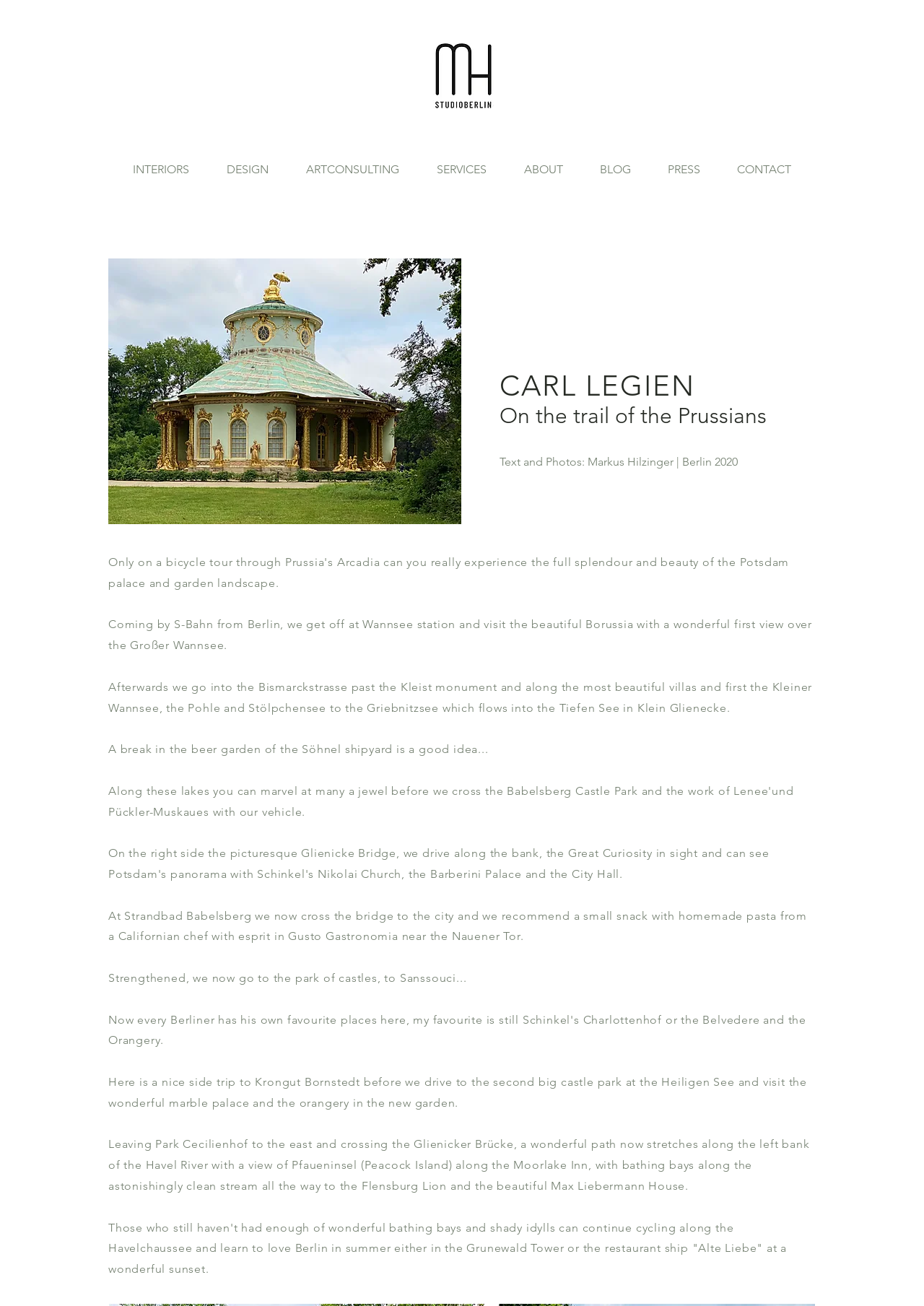Please determine the bounding box coordinates of the element to click in order to execute the following instruction: "Click the logo". The coordinates should be four float numbers between 0 and 1, specified as [left, top, right, bottom].

[0.462, 0.03, 0.541, 0.086]